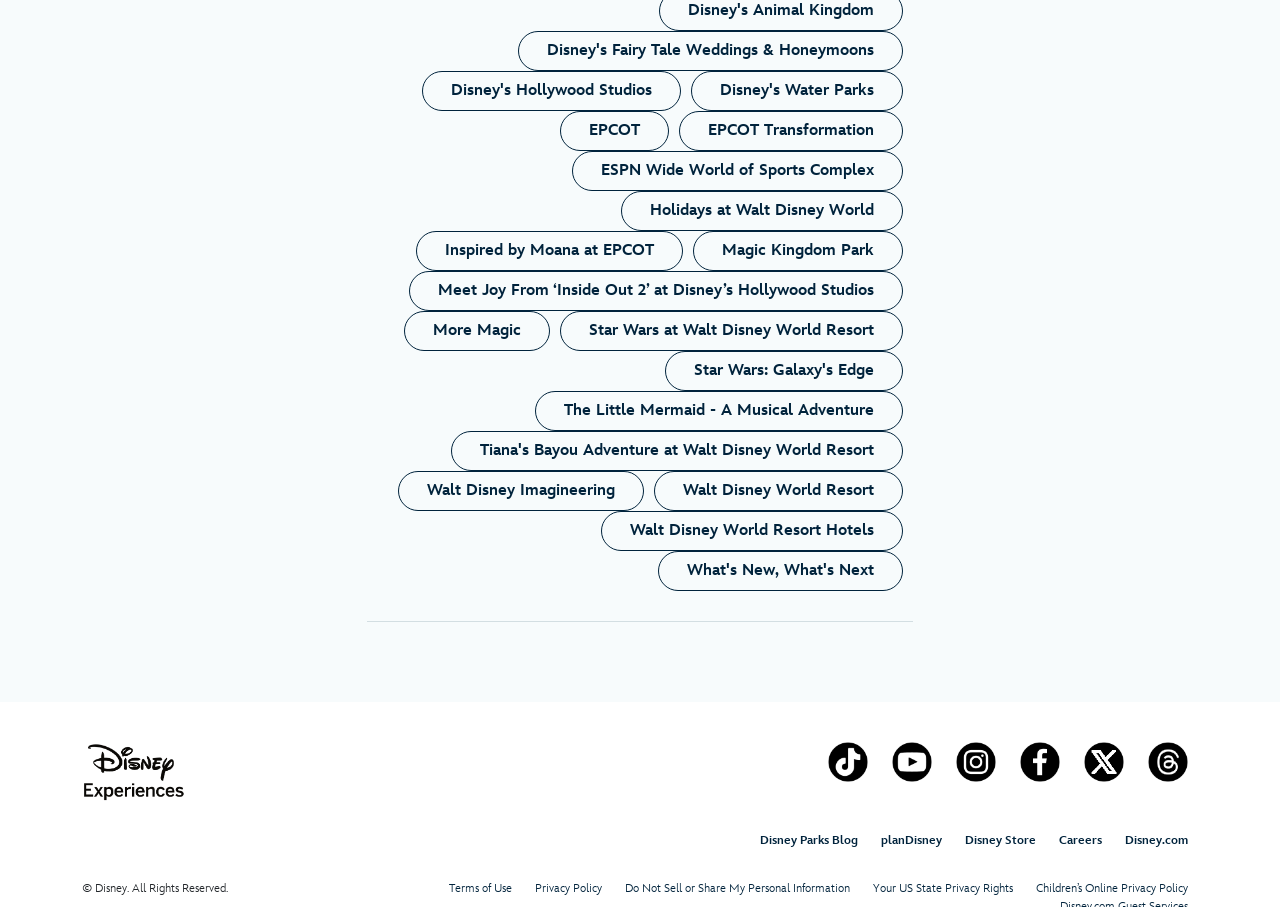Answer this question in one word or a short phrase: What is the text of the copyright notice at the bottom of the page?

© Disney. All Rights Reserved.